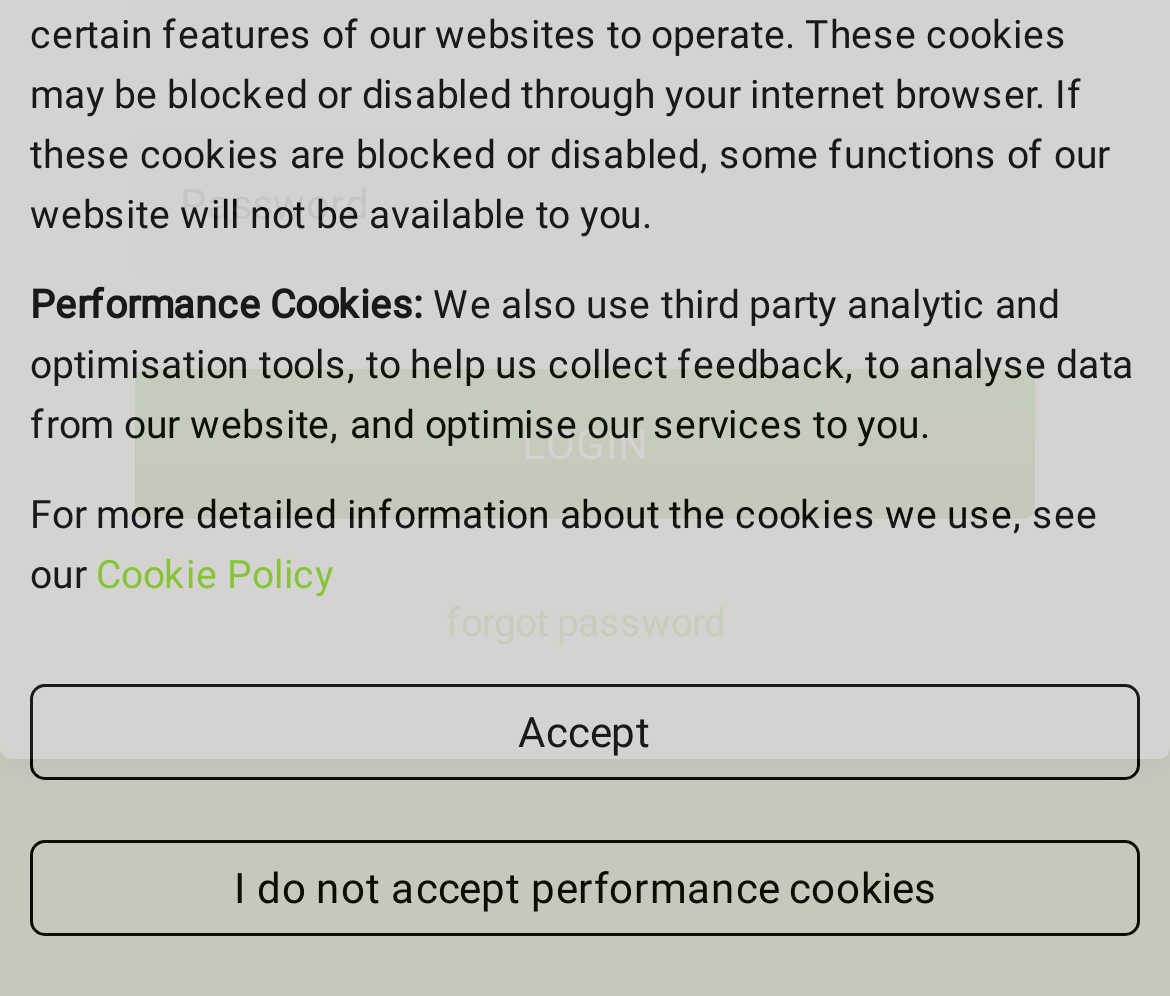Locate the bounding box for the described UI element: "name="Password" placeholder="Password"". Ensure the coordinates are four float numbers between 0 and 1, formatted as [left, top, right, bottom].

[0.115, 0.131, 0.885, 0.281]